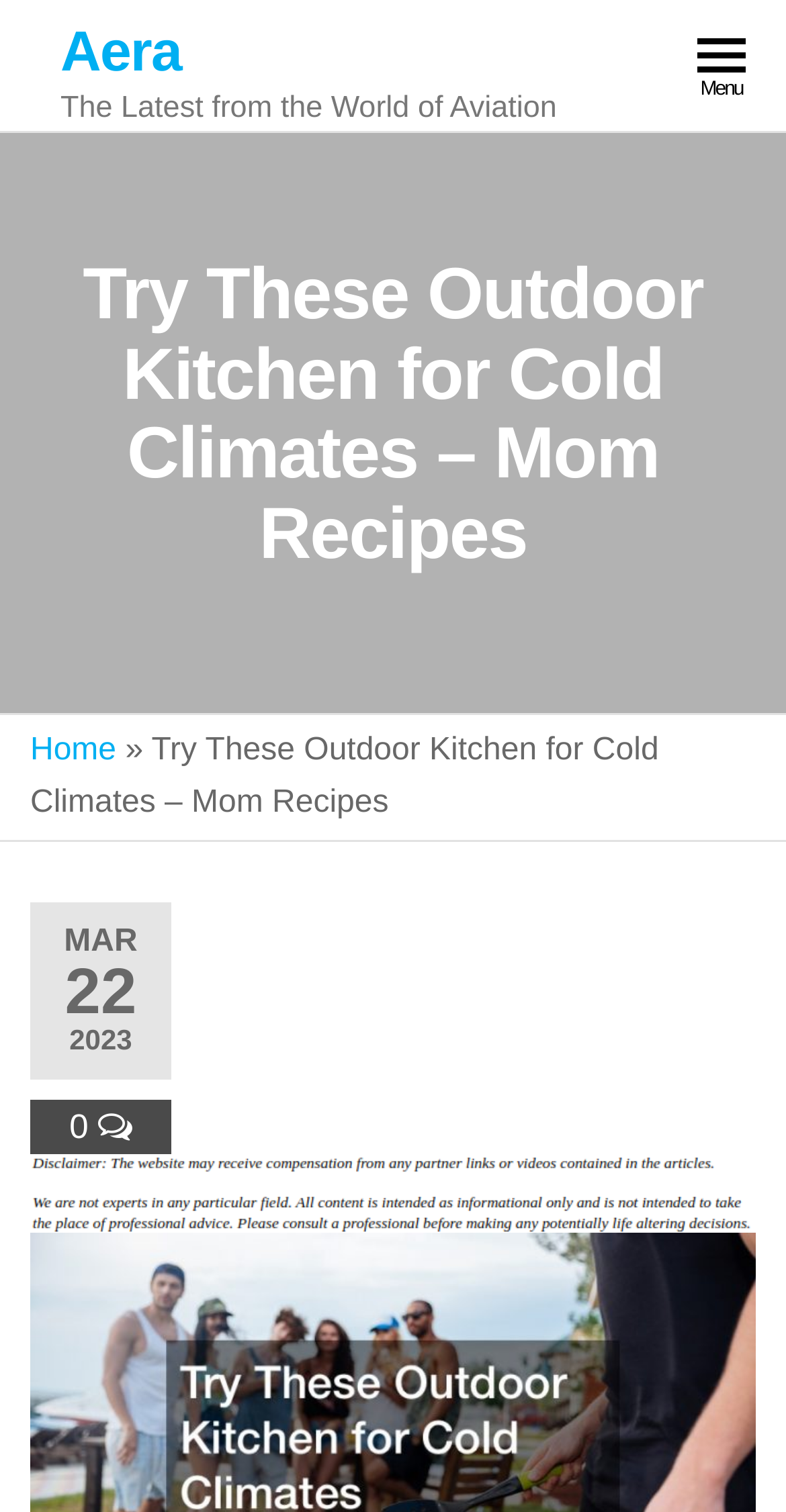Find the coordinates for the bounding box of the element with this description: "Home".

[0.038, 0.485, 0.148, 0.508]